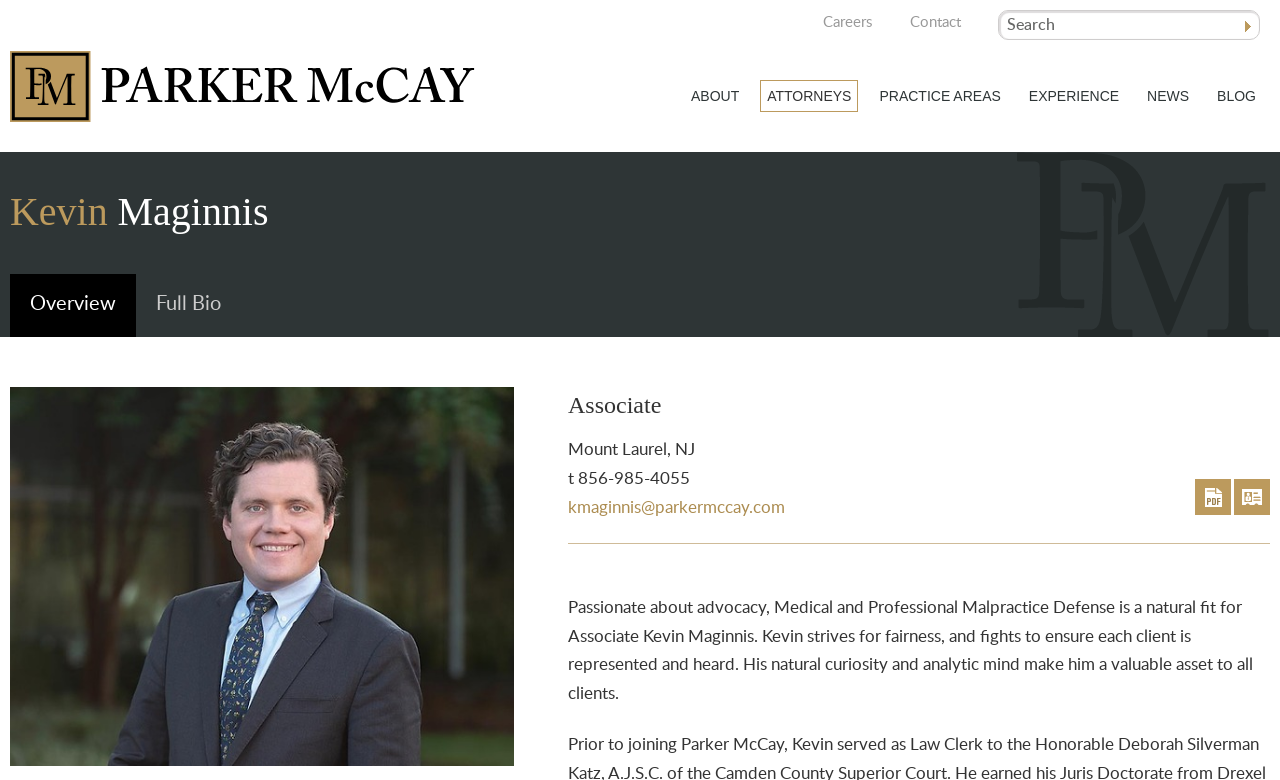Determine the bounding box coordinates for the area that needs to be clicked to fulfill this task: "Search for something". The coordinates must be given as four float numbers between 0 and 1, i.e., [left, top, right, bottom].

[0.782, 0.014, 0.899, 0.054]